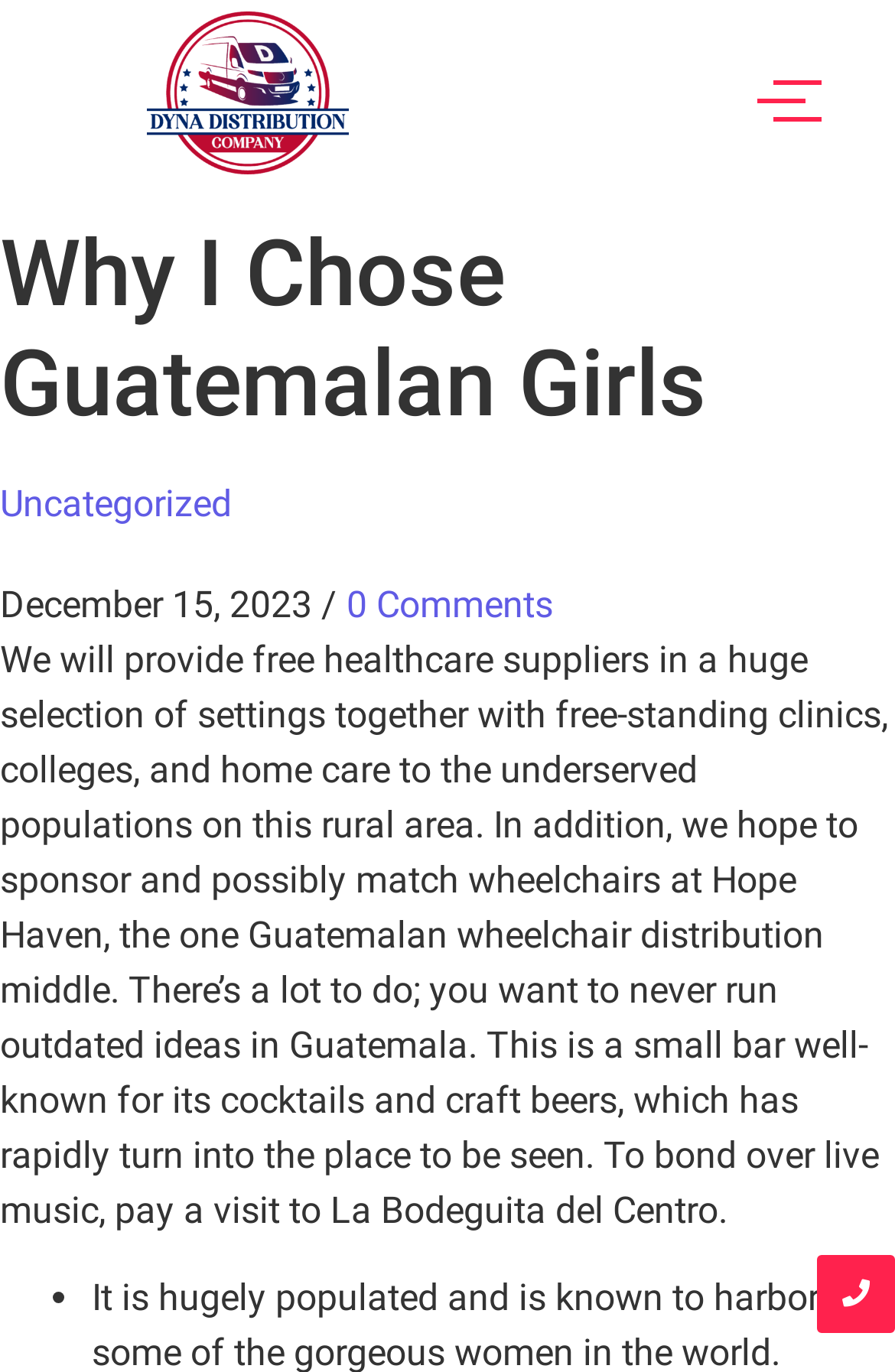Based on the image, give a detailed response to the question: What is the name of the wheelchair distribution center?

The webpage mentions that the organization hopes to sponsor and possibly match wheelchairs at Hope Haven, which is the only Guatemalan wheelchair distribution center.